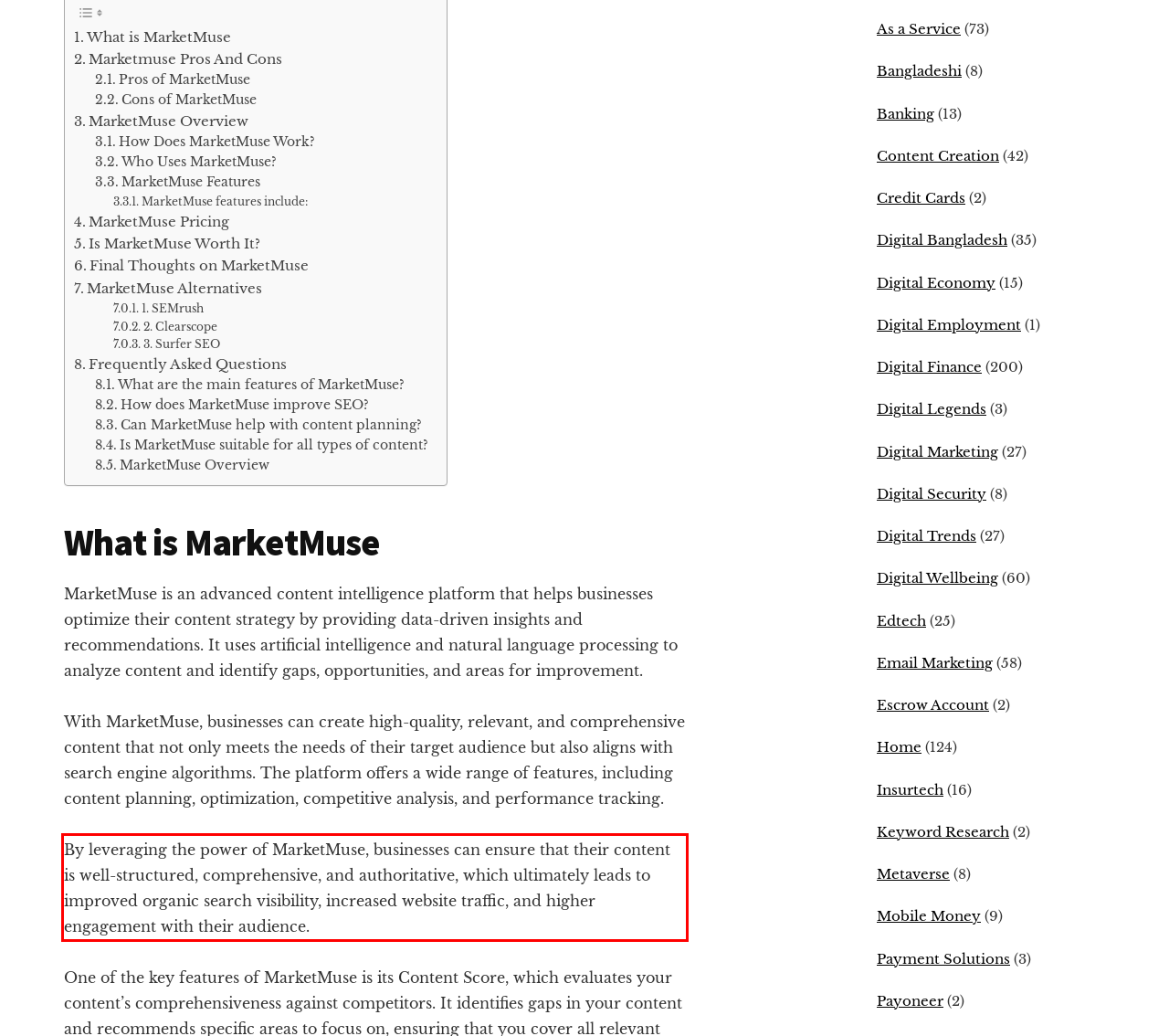Examine the webpage screenshot, find the red bounding box, and extract the text content within this marked area.

By leveraging the power of MarketMuse, businesses can ensure that their content is well-structured, comprehensive, and authoritative, which ultimately leads to improved organic search visibility, increased website traffic, and higher engagement with their audience.